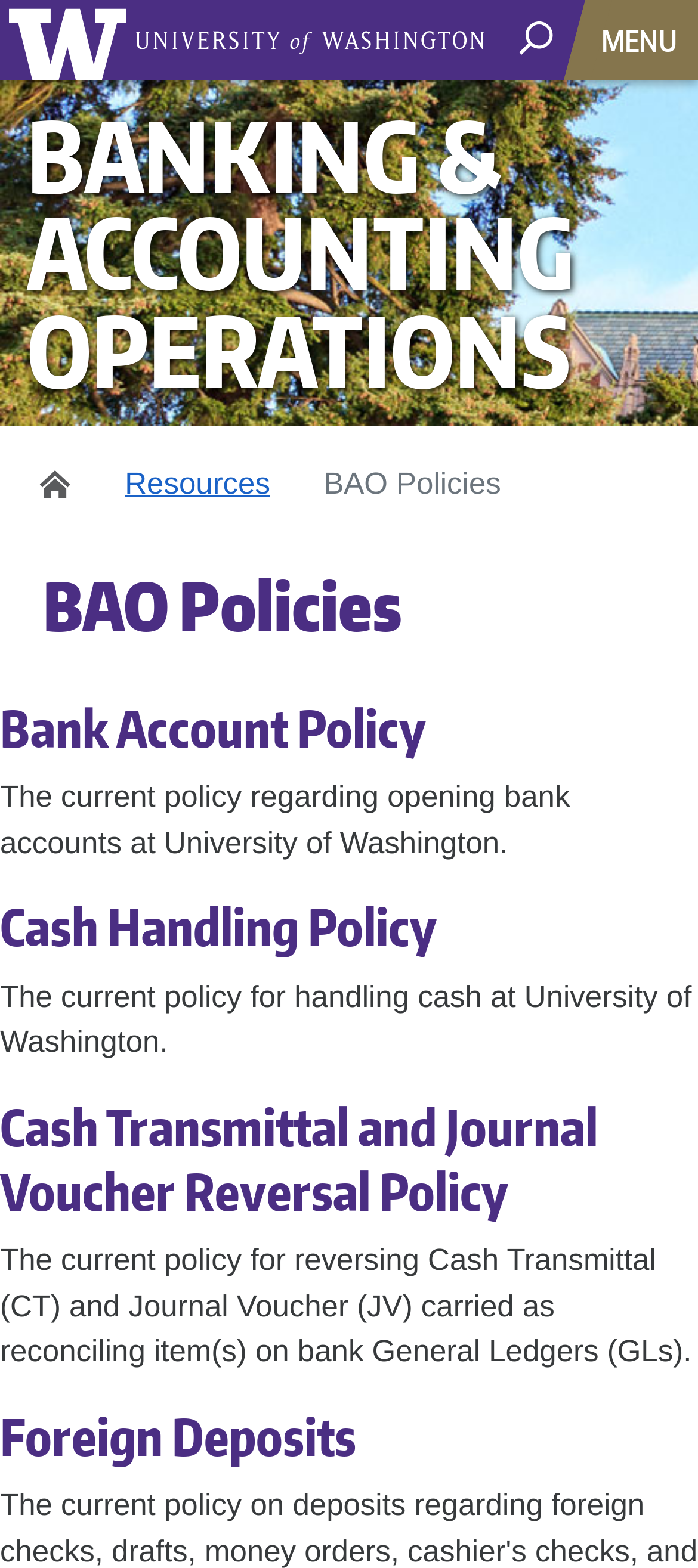Please predict the bounding box coordinates of the element's region where a click is necessary to complete the following instruction: "view Cash Handling Policy". The coordinates should be represented by four float numbers between 0 and 1, i.e., [left, top, right, bottom].

[0.0, 0.571, 0.626, 0.612]